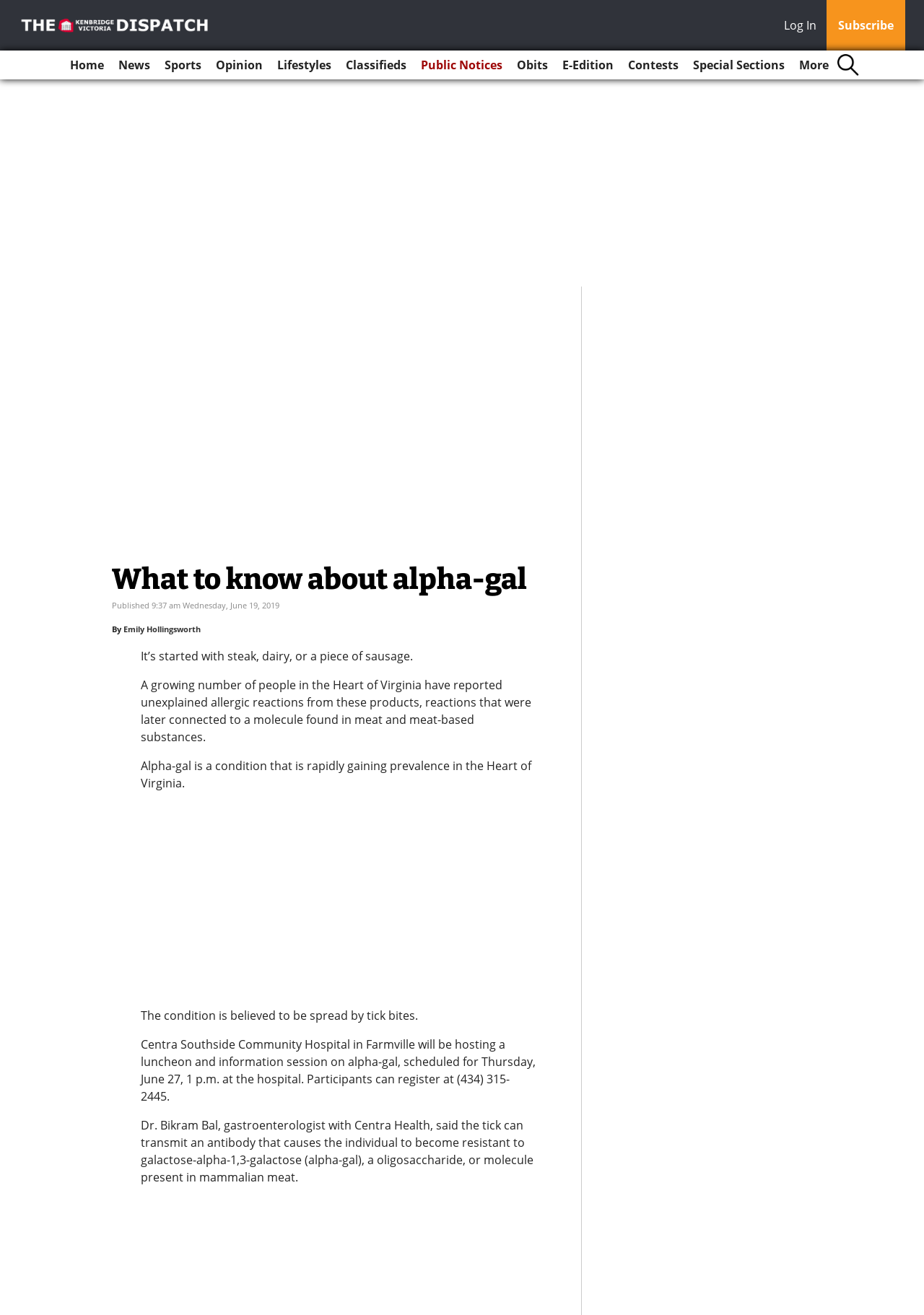Find the bounding box coordinates for the area that should be clicked to accomplish the instruction: "Learn more about alpha-gal".

[0.121, 0.429, 0.613, 0.456]